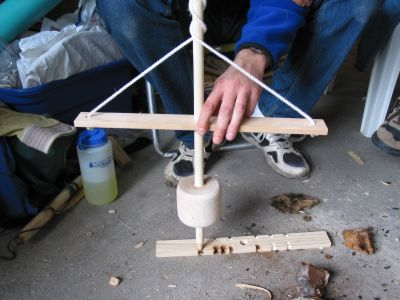What is the purpose of the circular weight?
Refer to the image and give a detailed answer to the query.

The setup includes a circular weight at the bottom, which helps maintain momentum during use, ensuring a smooth and efficient operation of the pump drill.